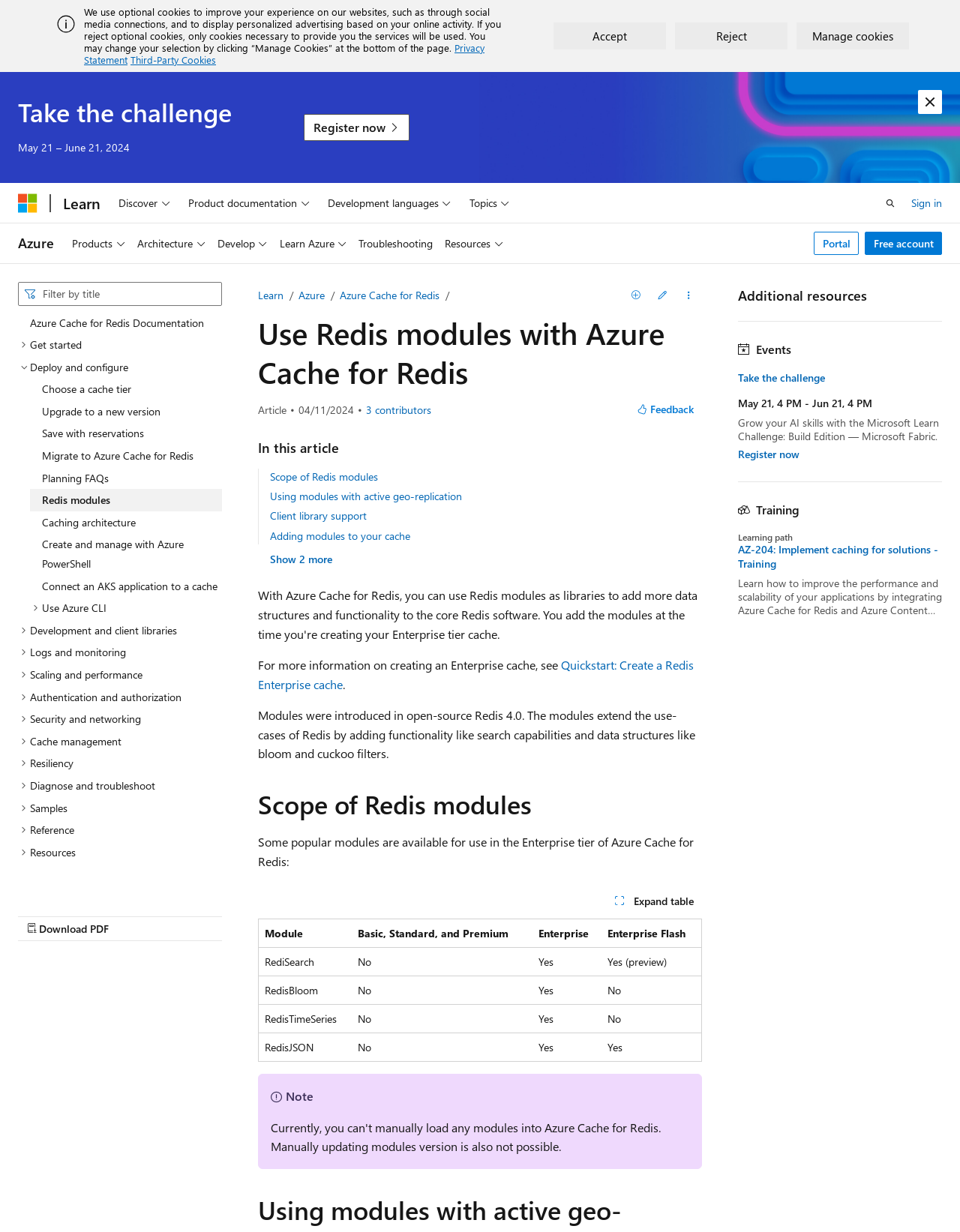Respond to the question below with a single word or phrase:
What is the purpose of Azure Cache for Redis?

extend caches